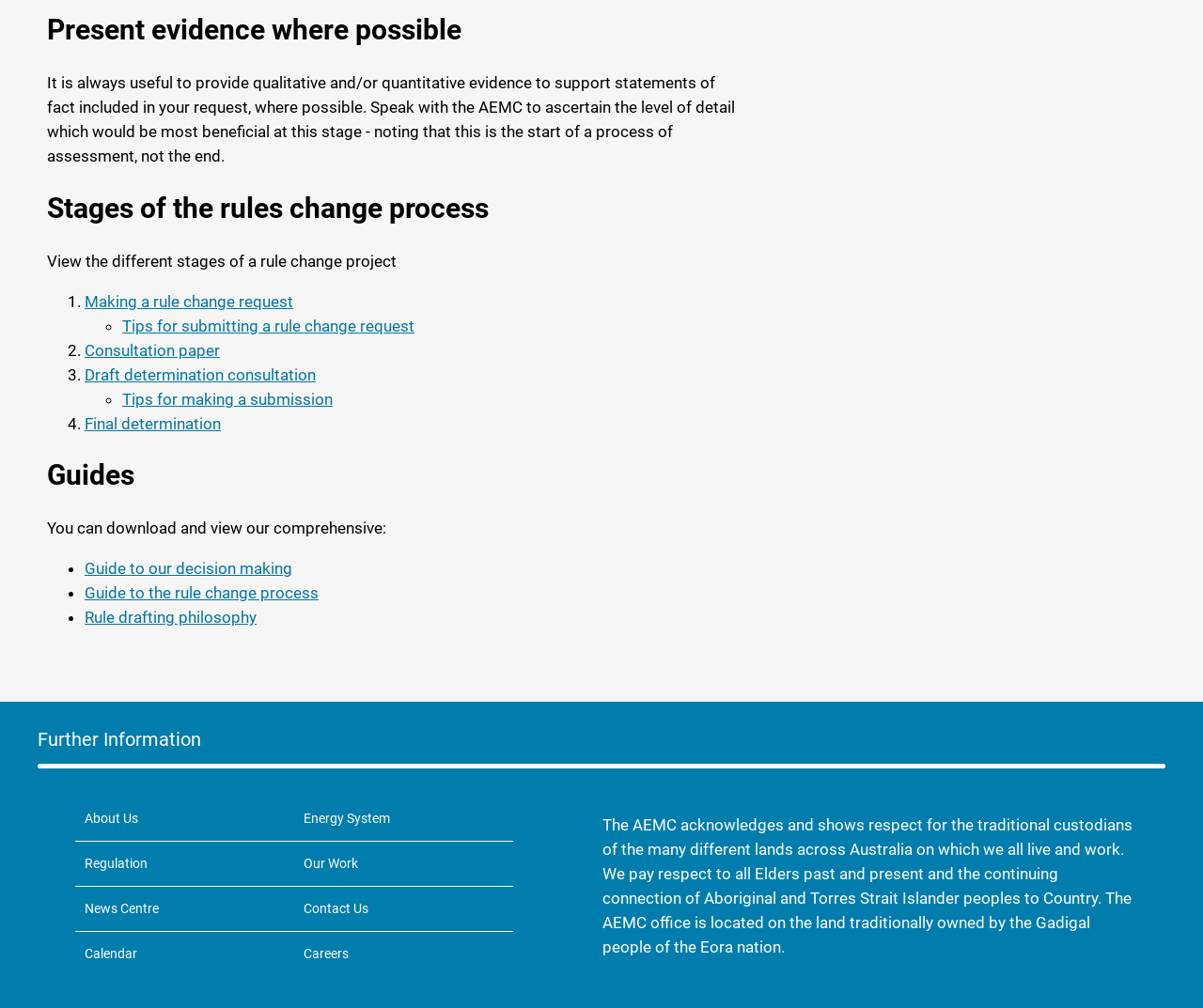What is the name of the guide related to decision making?
Give a one-word or short-phrase answer derived from the screenshot.

Guide to our decision making